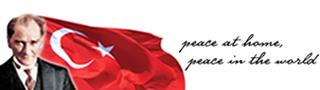What is the color of the Turkish flag?
Using the image, give a concise answer in the form of a single word or short phrase.

Red and white